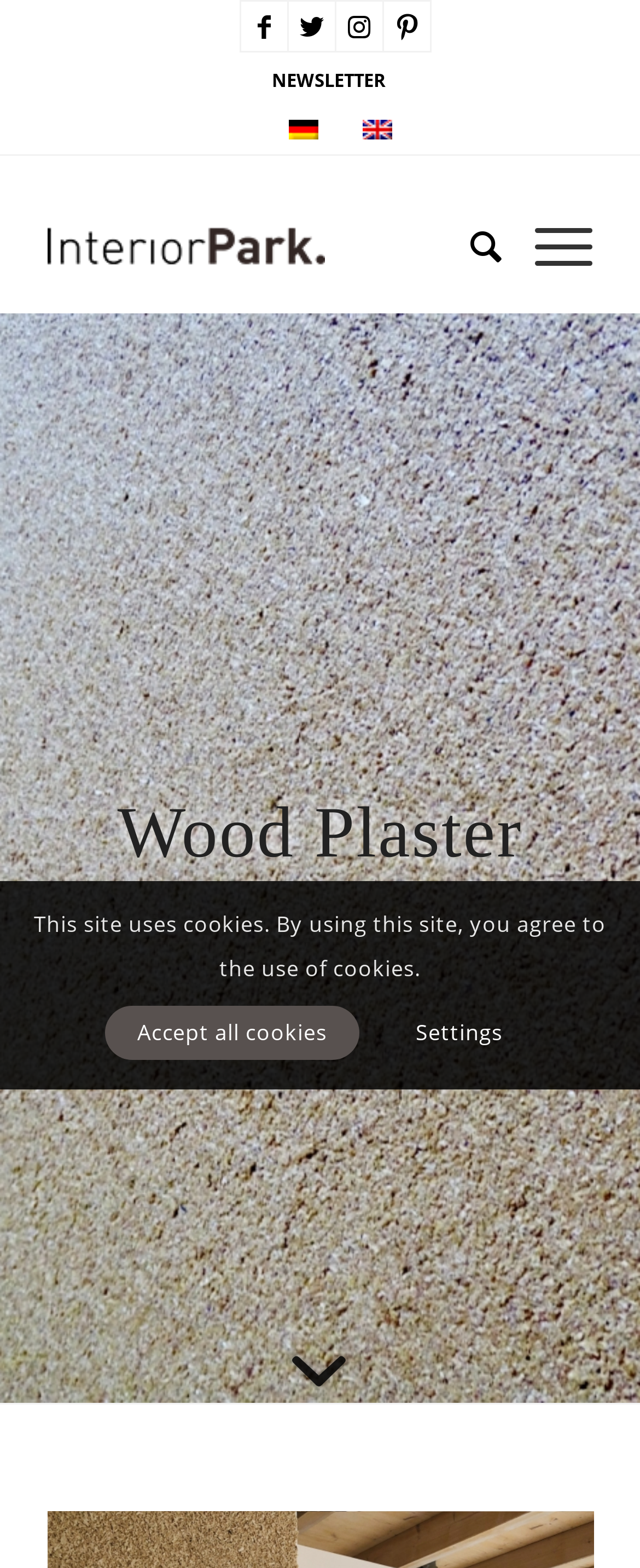What is the bounding box coordinate of the search menu item?
Please use the visual content to give a single word or phrase answer.

[0.684, 0.115, 0.784, 0.199]